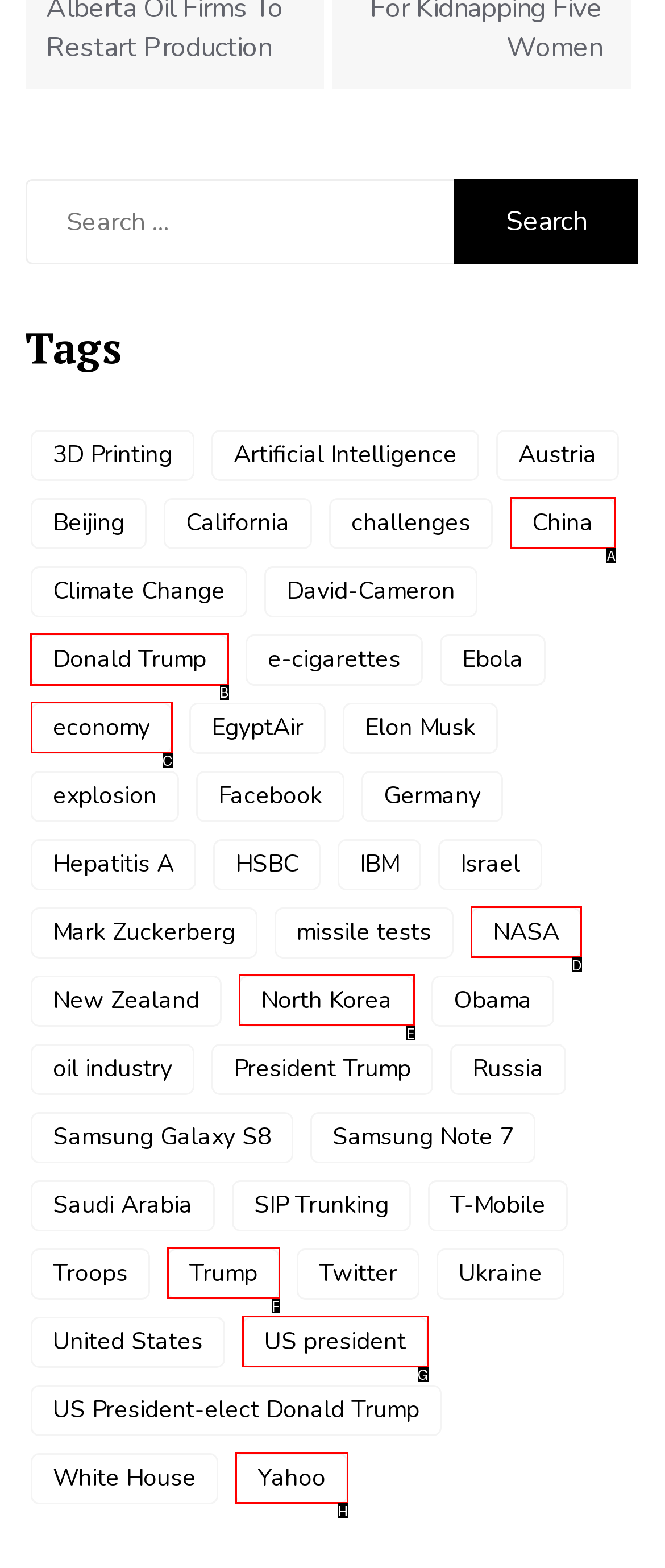For the instruction: Read about Donald Trump, which HTML element should be clicked?
Respond with the letter of the appropriate option from the choices given.

B